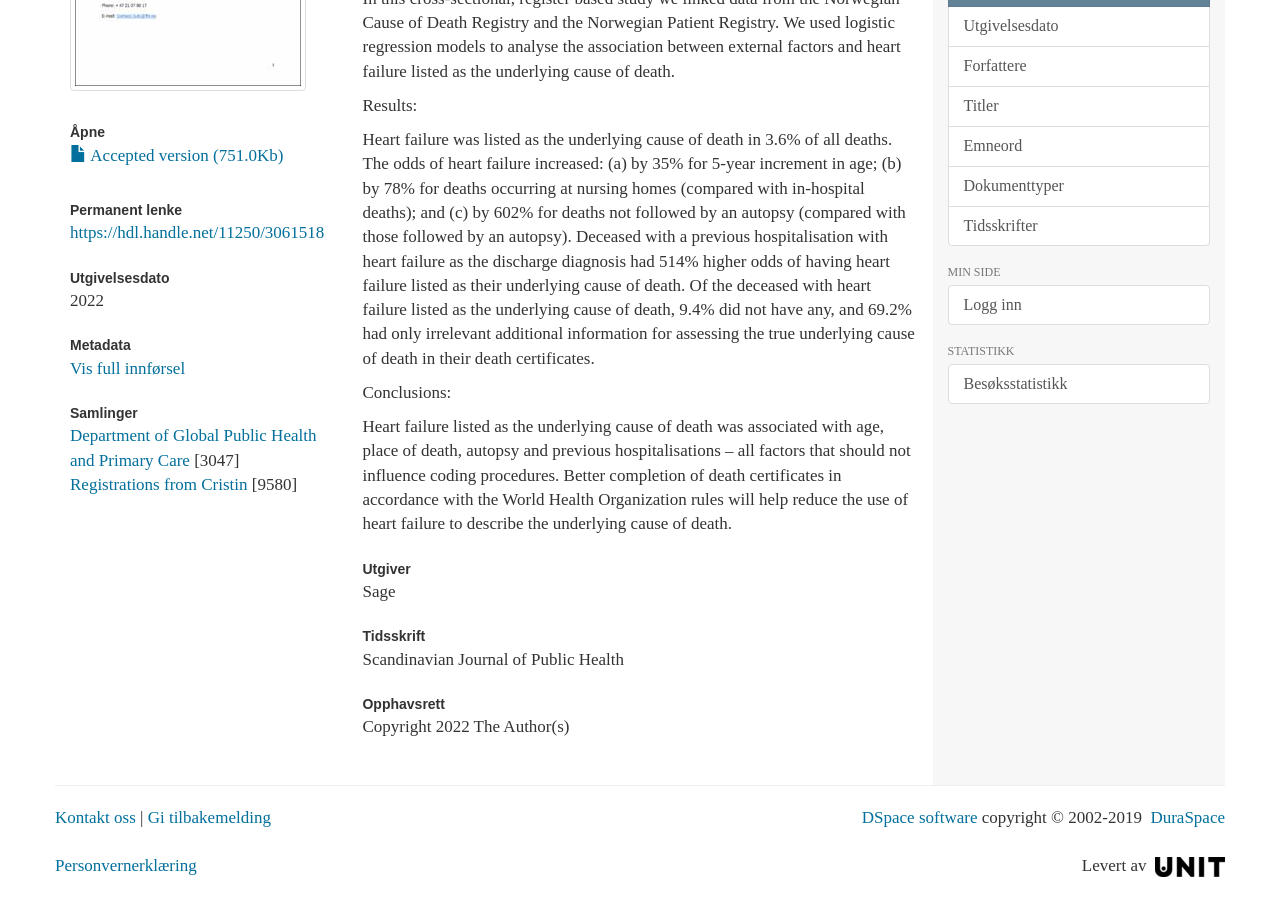Locate the bounding box for the described UI element: "alt="Raviate LLC"". Ensure the coordinates are four float numbers between 0 and 1, formatted as [left, top, right, bottom].

None